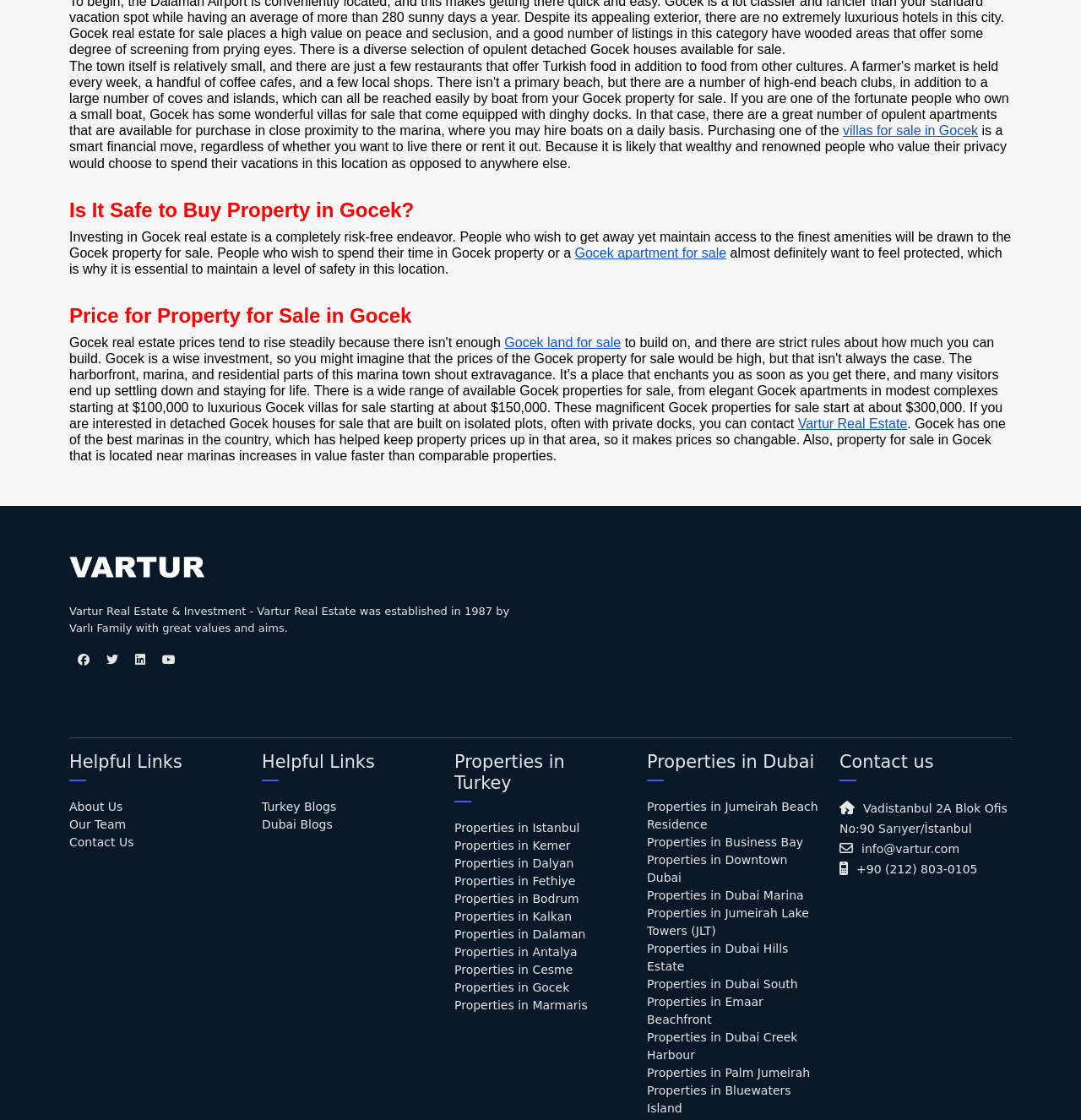Identify the bounding box coordinates of the clickable region necessary to fulfill the following instruction: "Click the 'Previous' button". The bounding box coordinates should be four float numbers between 0 and 1, i.e., [left, top, right, bottom].

None